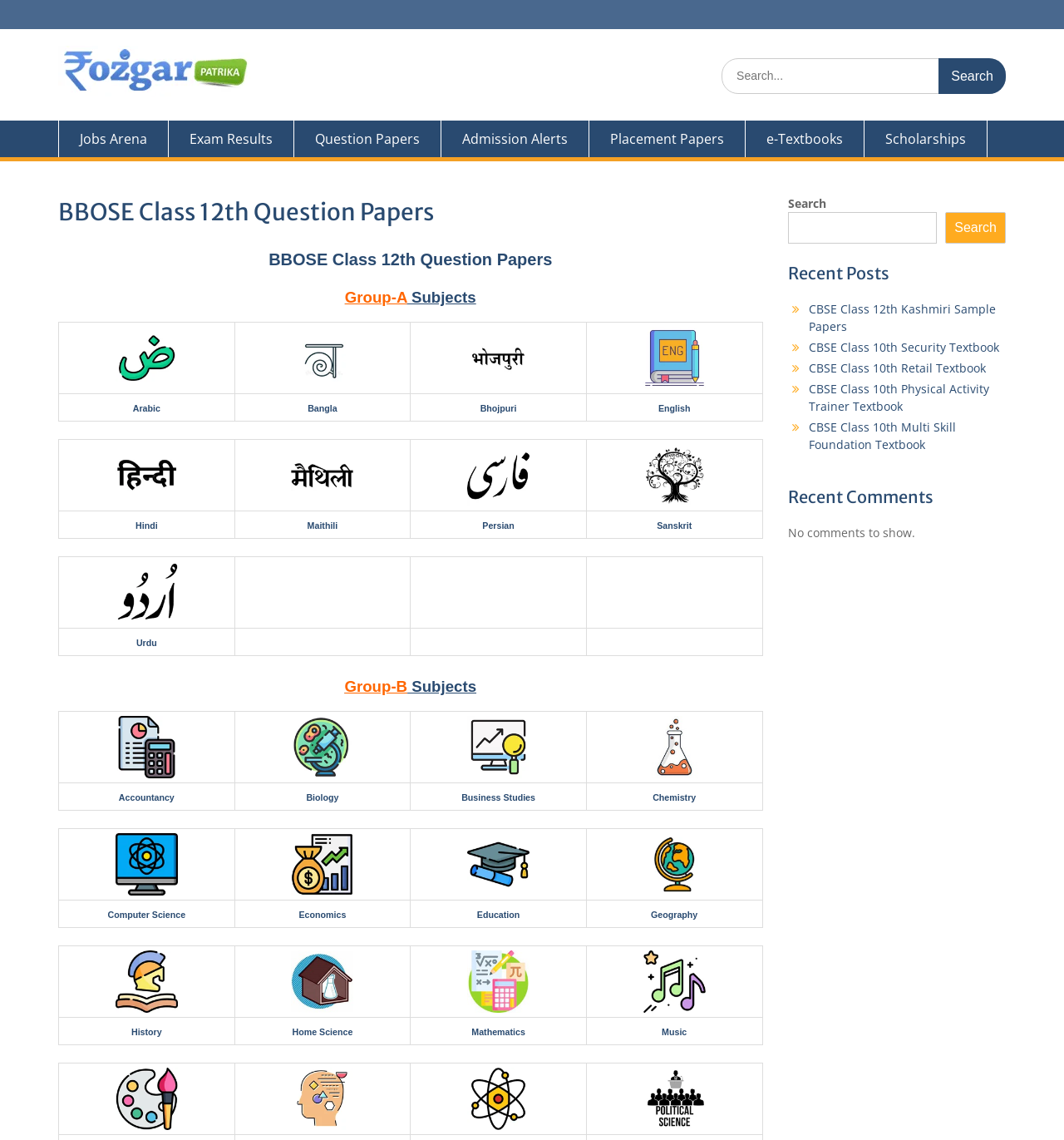What is the format of the question papers available for download?
Using the image, give a concise answer in the form of a single word or short phrase.

PDF